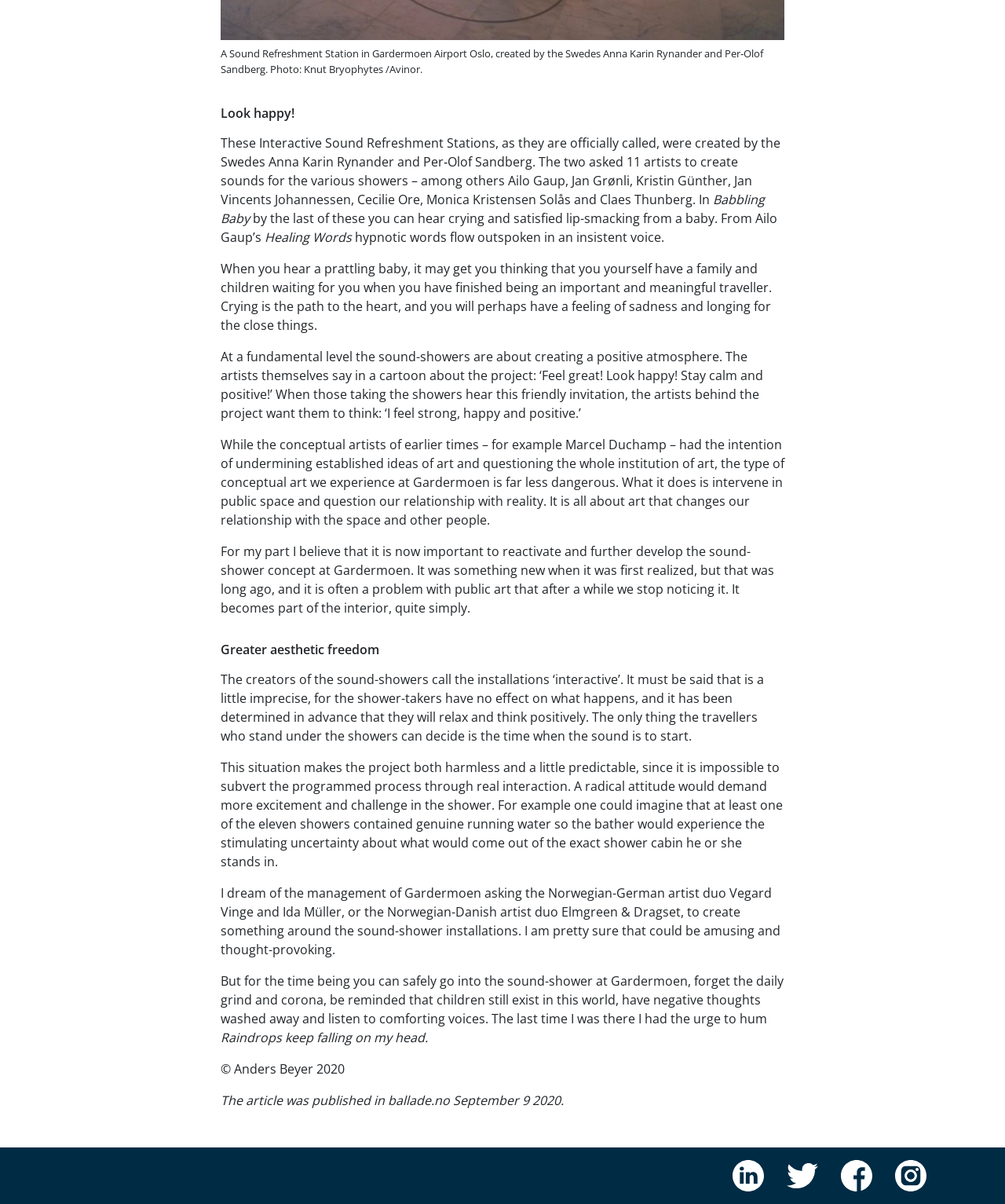Who is the author of the article?
Answer with a single word or short phrase according to what you see in the image.

Anders Beyer